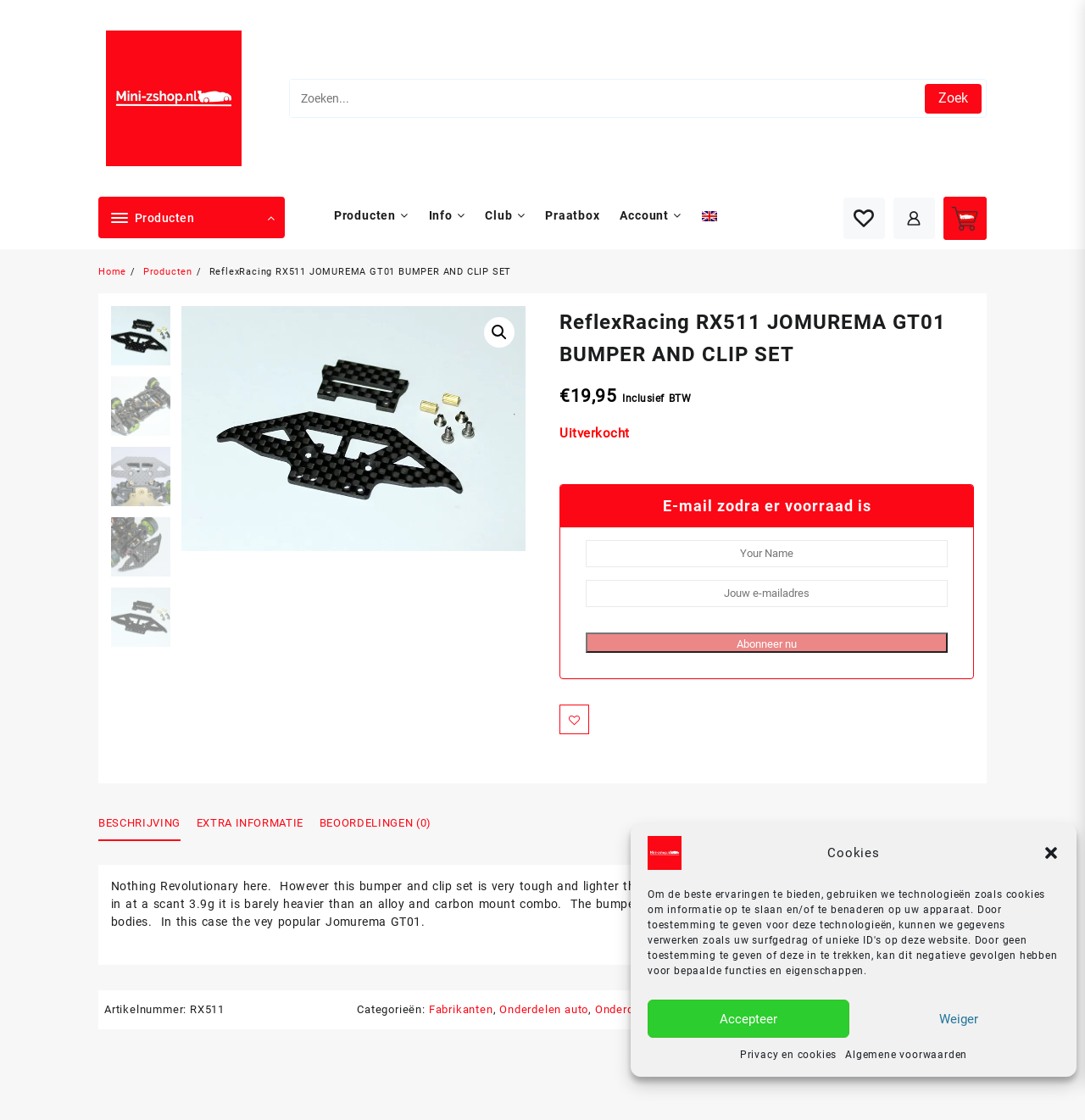Determine the coordinates of the bounding box for the clickable area needed to execute this instruction: "View product description".

[0.516, 0.273, 0.898, 0.331]